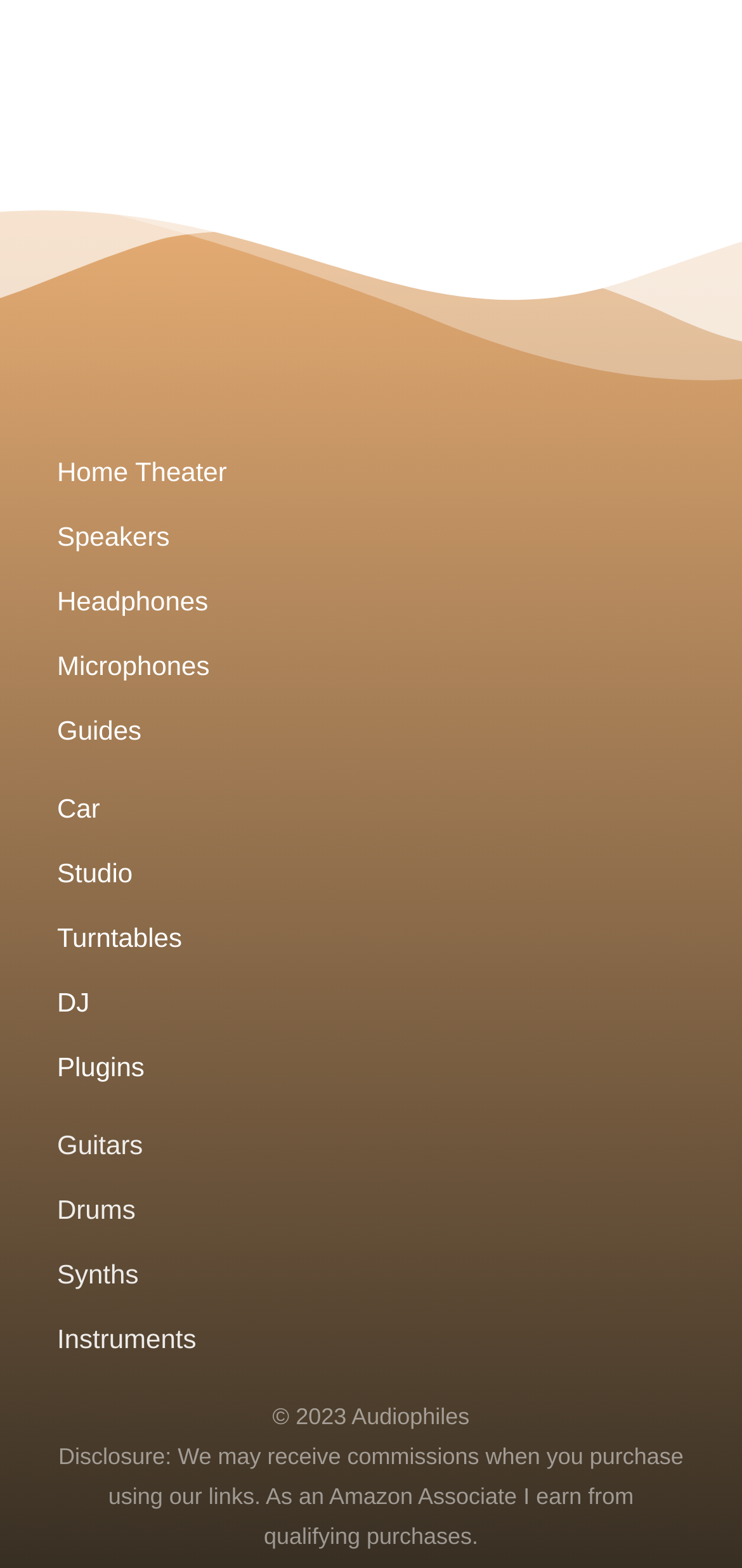Point out the bounding box coordinates of the section to click in order to follow this instruction: "Explore Headphones".

[0.077, 0.371, 0.923, 0.396]